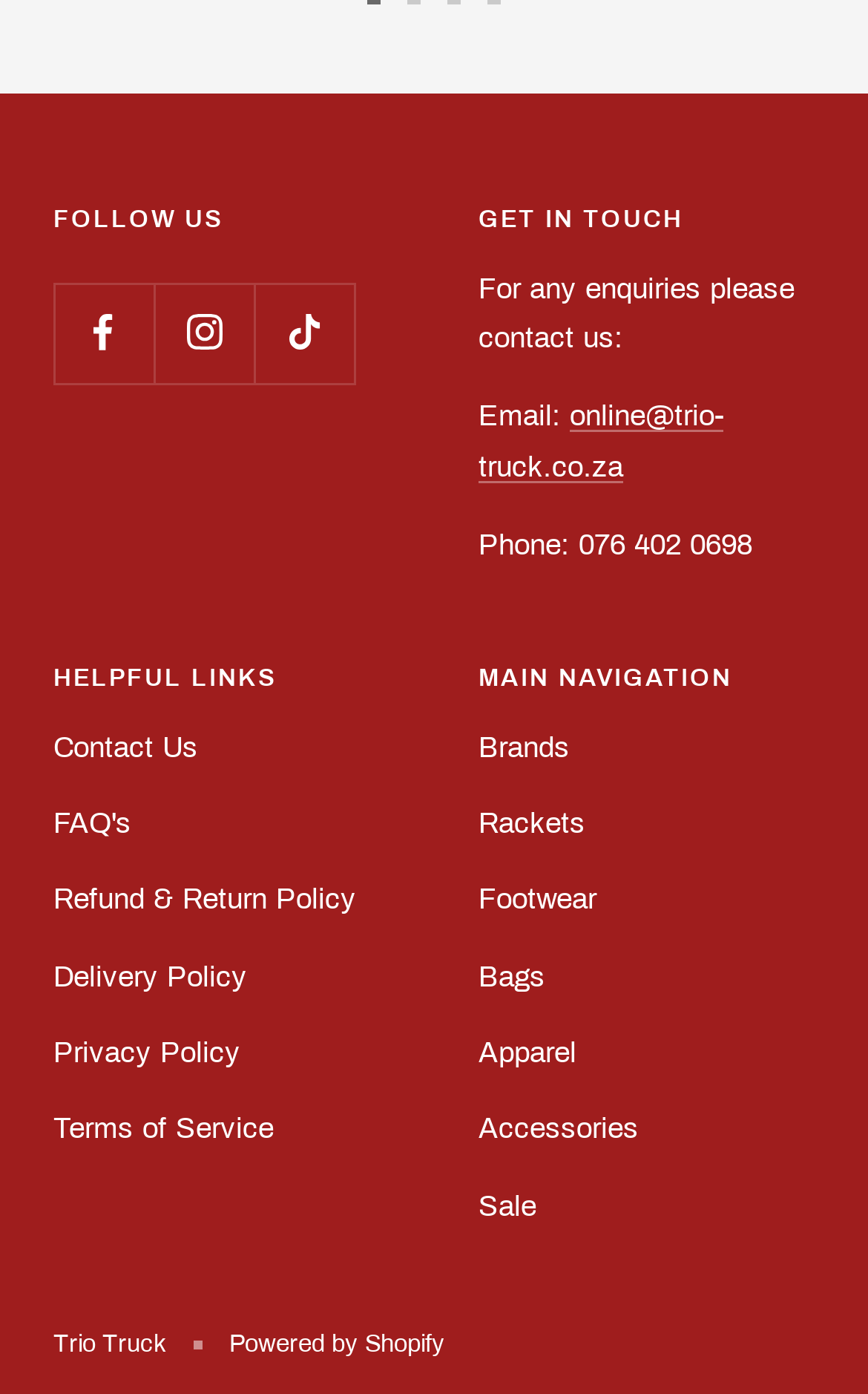Provide the bounding box coordinates of the HTML element described as: "Contact Us". The bounding box coordinates should be four float numbers between 0 and 1, i.e., [left, top, right, bottom].

None